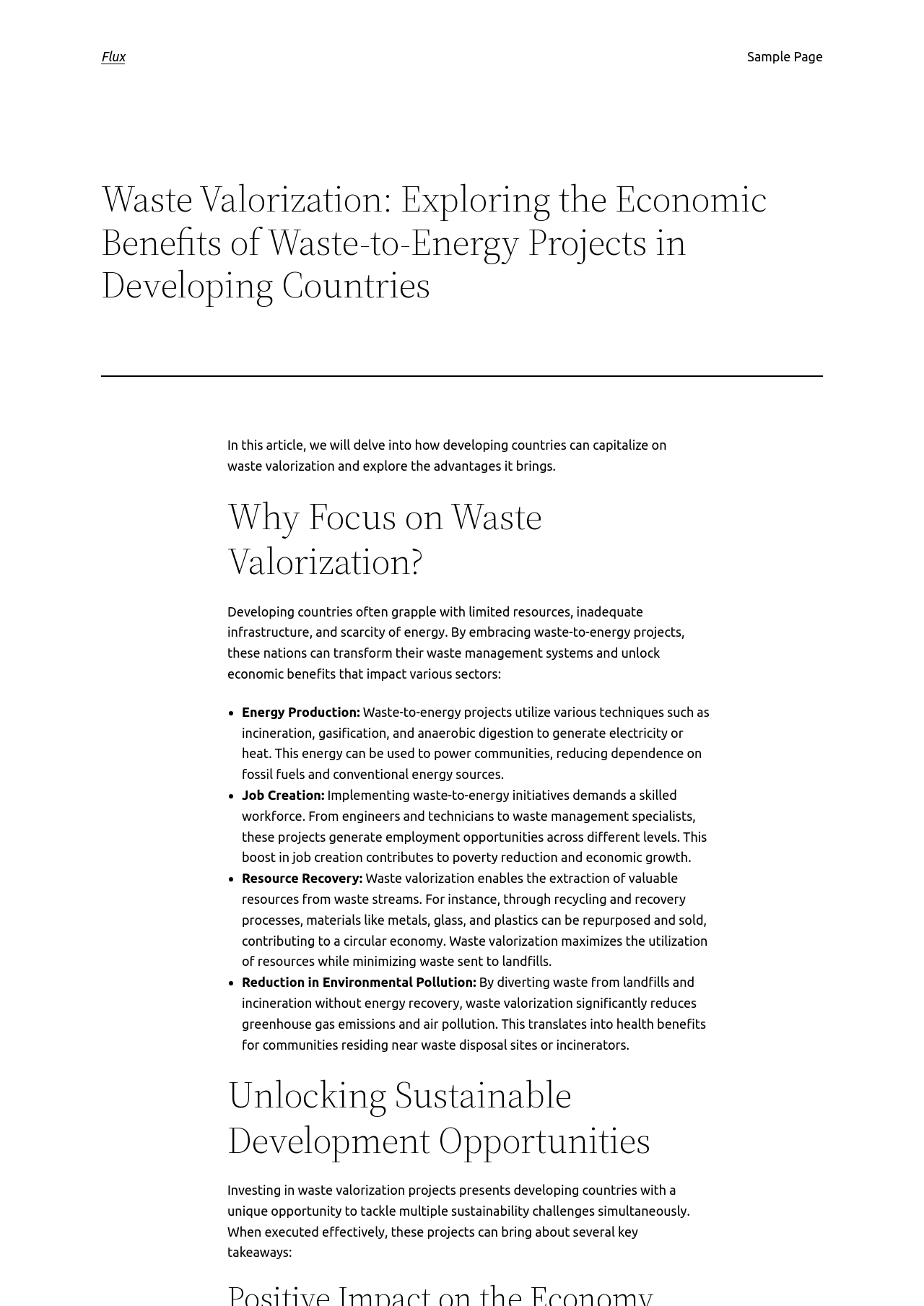What is the impact of waste valorization on greenhouse gas emissions?
Please answer the question with a detailed and comprehensive explanation.

According to the webpage, waste valorization reduces greenhouse gas emissions by diverting waste from landfills and incineration without energy recovery, which translates into health benefits for communities residing near waste disposal sites or incinerators.